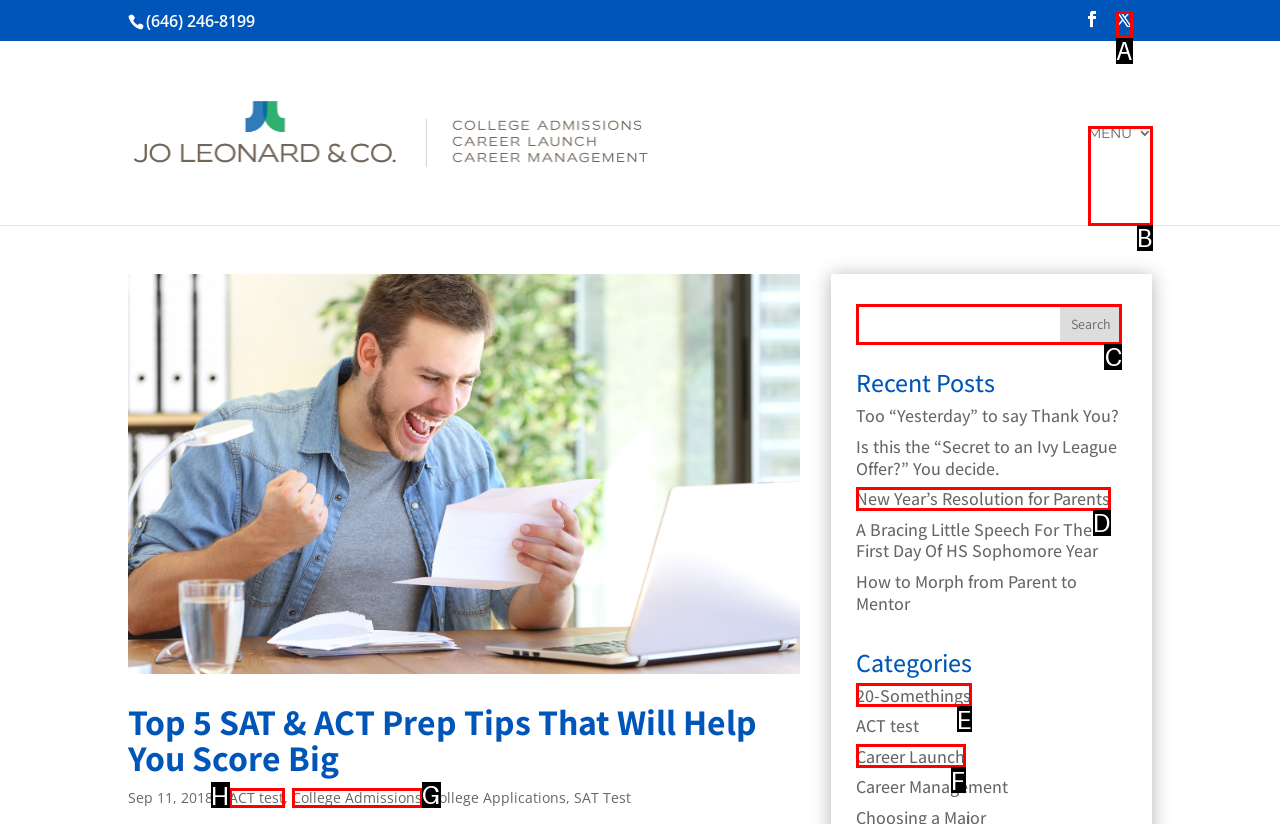Given the task: Visit the ACT test page, indicate which boxed UI element should be clicked. Provide your answer using the letter associated with the correct choice.

H